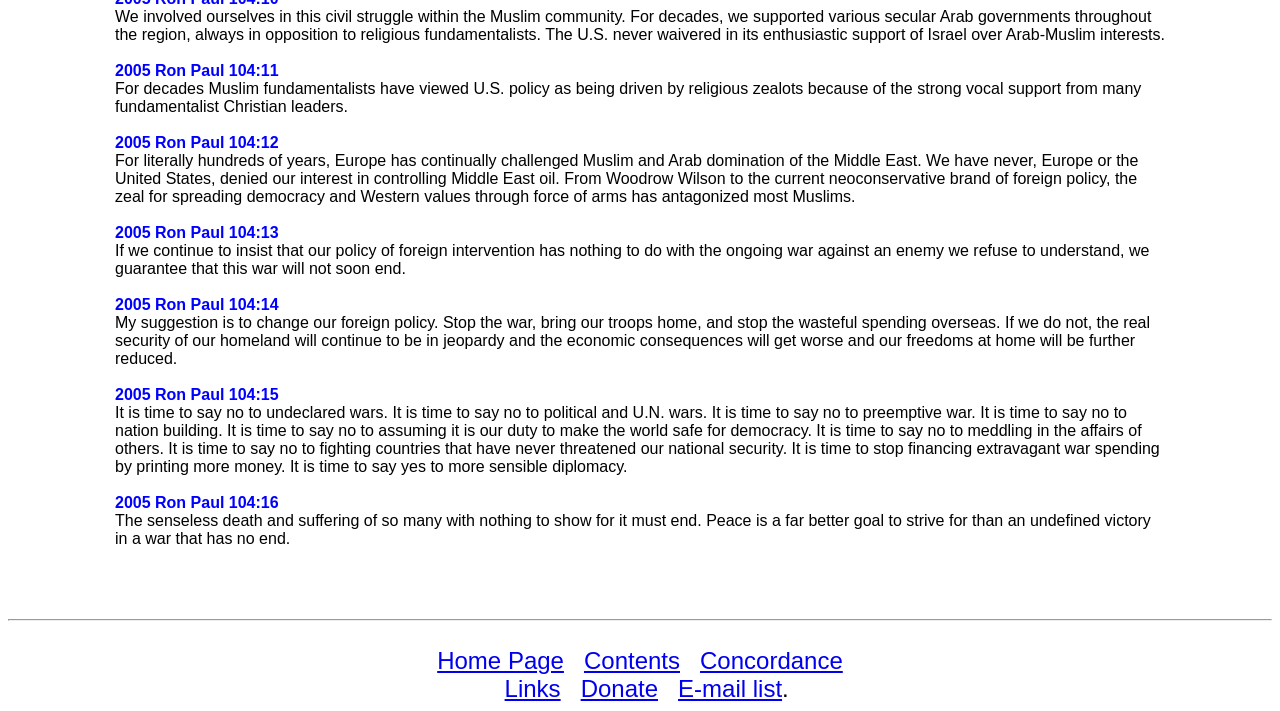Determine the bounding box coordinates of the element's region needed to click to follow the instruction: "View the 'Categories' section". Provide these coordinates as four float numbers between 0 and 1, formatted as [left, top, right, bottom].

None